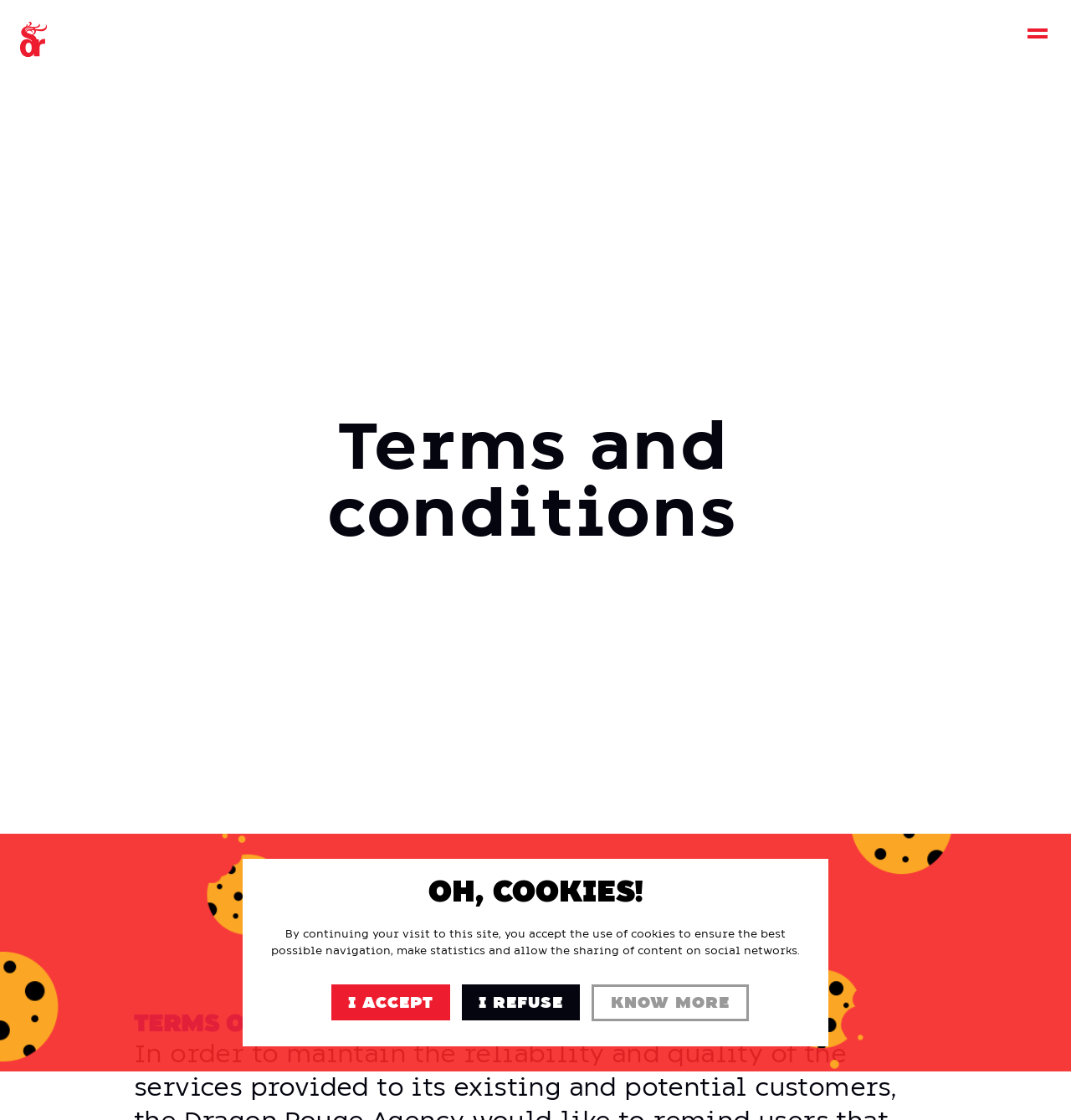What is the purpose of the website?
Look at the image and provide a short answer using one word or a phrase.

Terms of use